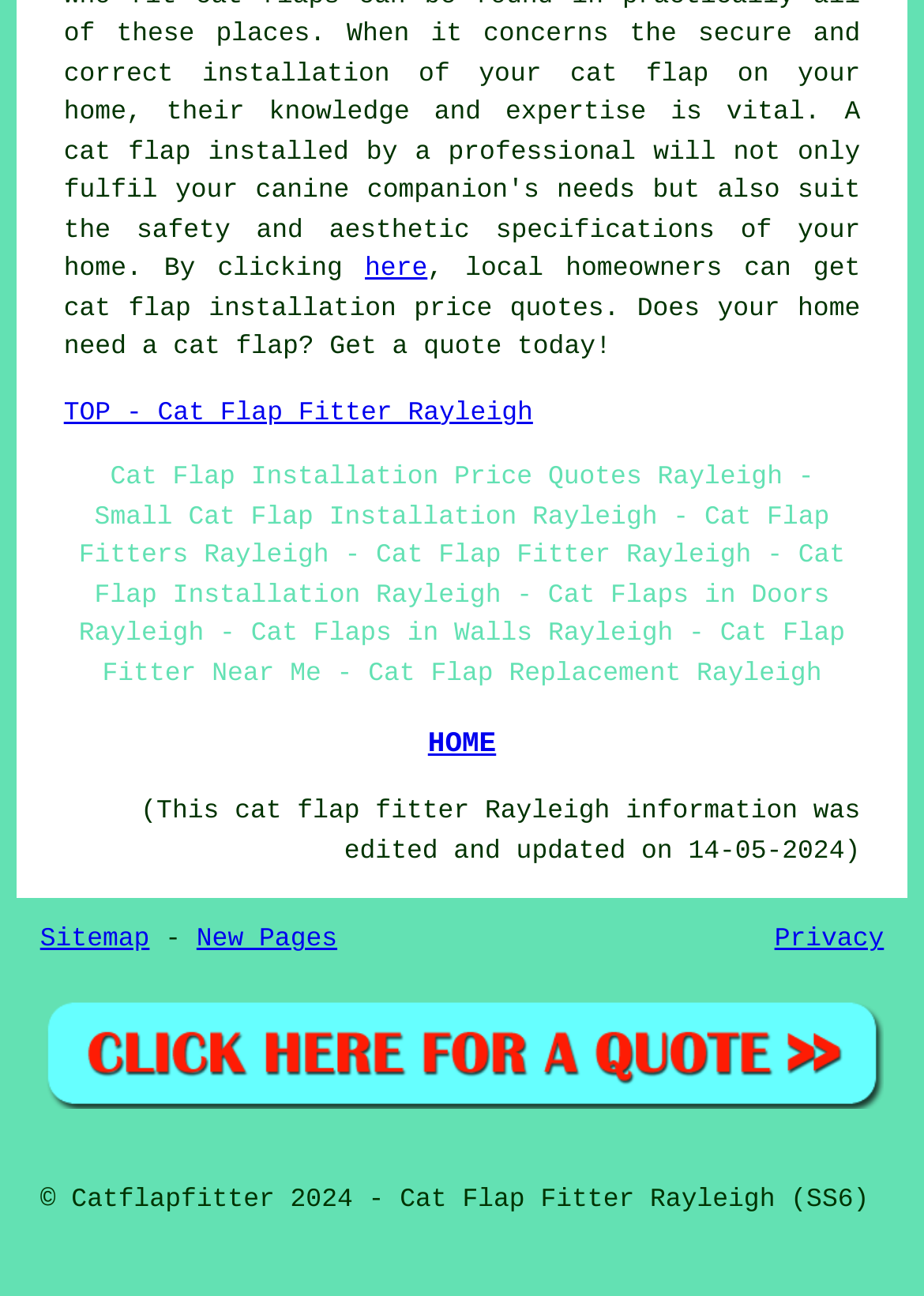What is the purpose of the 'Get a quote today!' text?
From the image, provide a succinct answer in one word or a short phrase.

To encourage quote requests